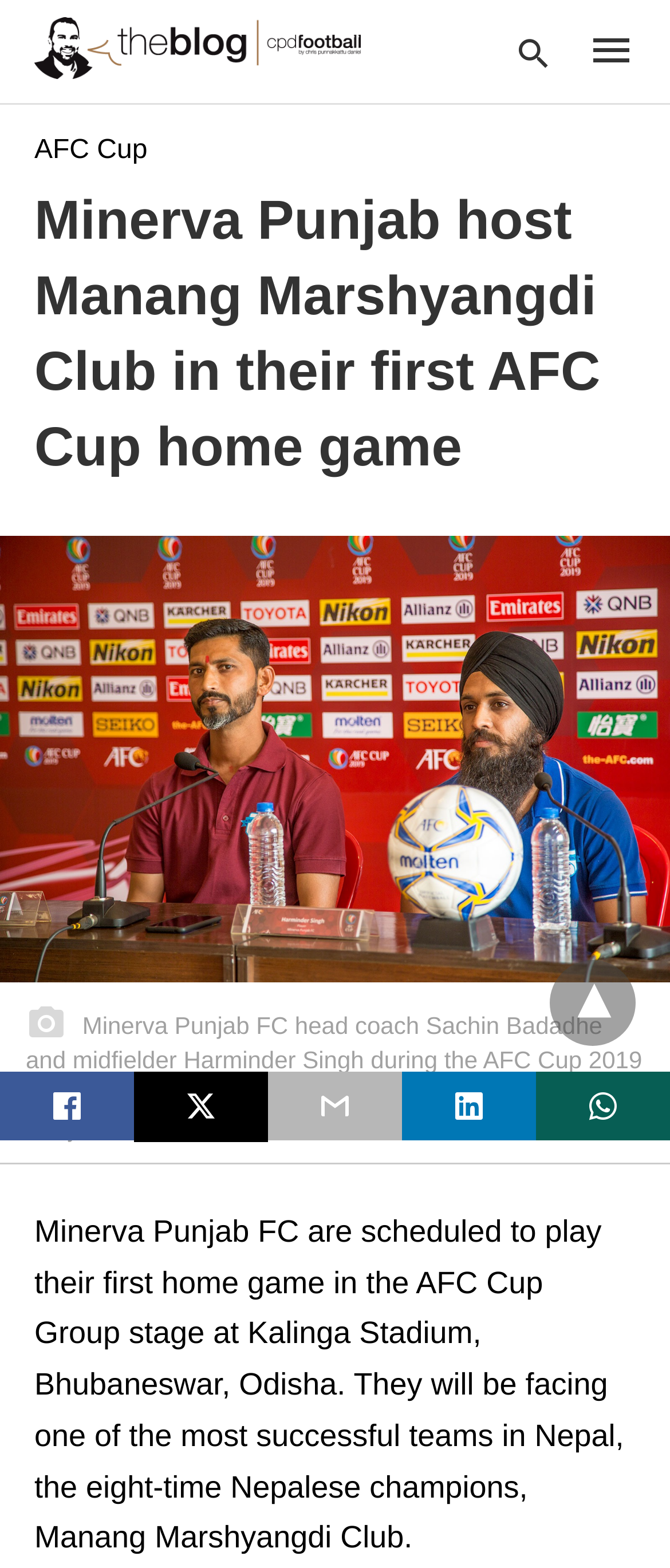Please identify the bounding box coordinates of the area that needs to be clicked to follow this instruction: "View more posts".

[0.821, 0.612, 0.949, 0.667]